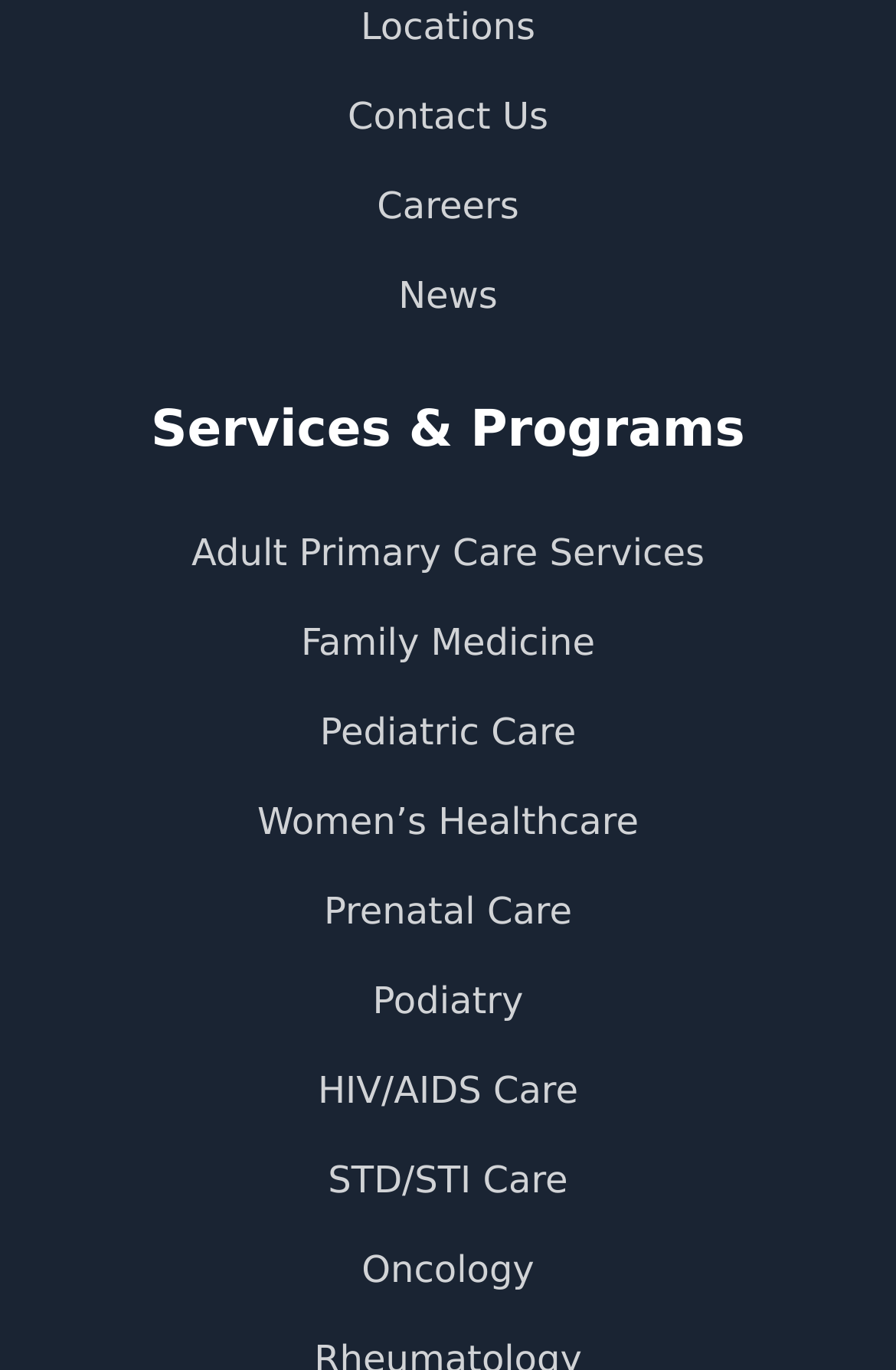Respond with a single word or phrase:
What is the purpose of the 'Contact Us' link?

To get in touch with the organization